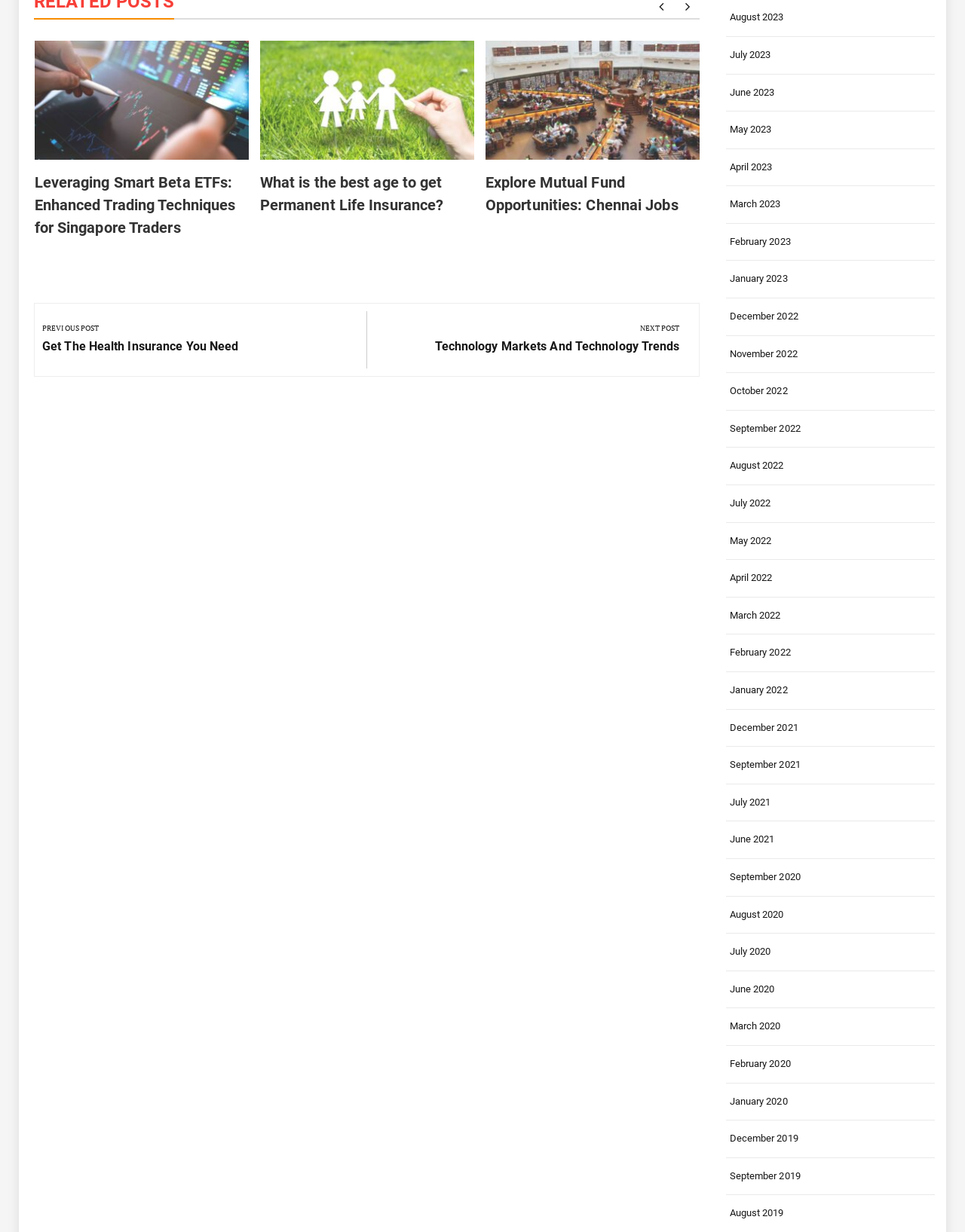Specify the bounding box coordinates of the element's region that should be clicked to achieve the following instruction: "Navigate to previous post". The bounding box coordinates consist of four float numbers between 0 and 1, in the format [left, top, right, bottom].

[0.044, 0.229, 0.259, 0.275]